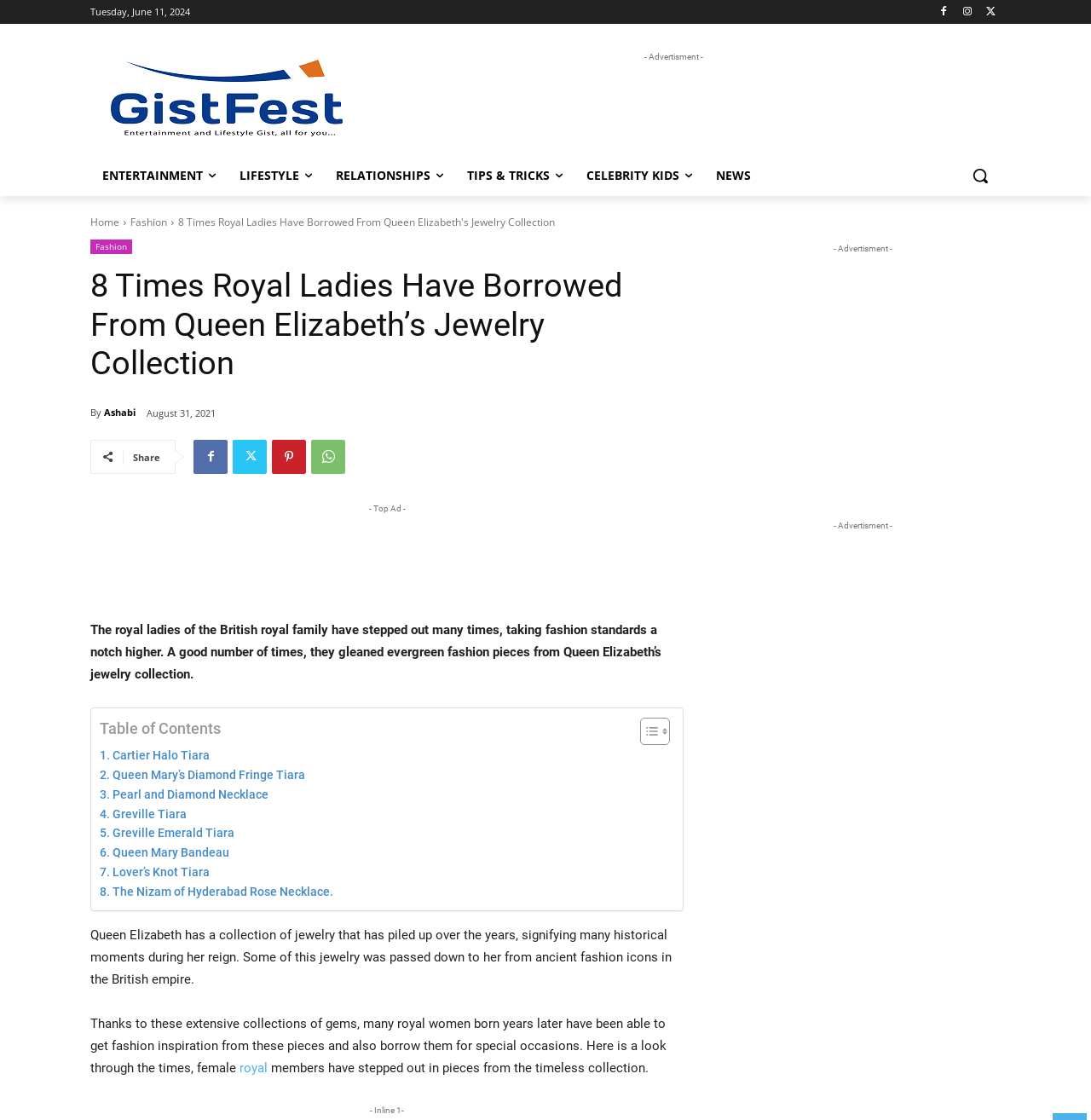Specify the bounding box coordinates for the region that must be clicked to perform the given instruction: "Click on the 'Order Now' button".

None